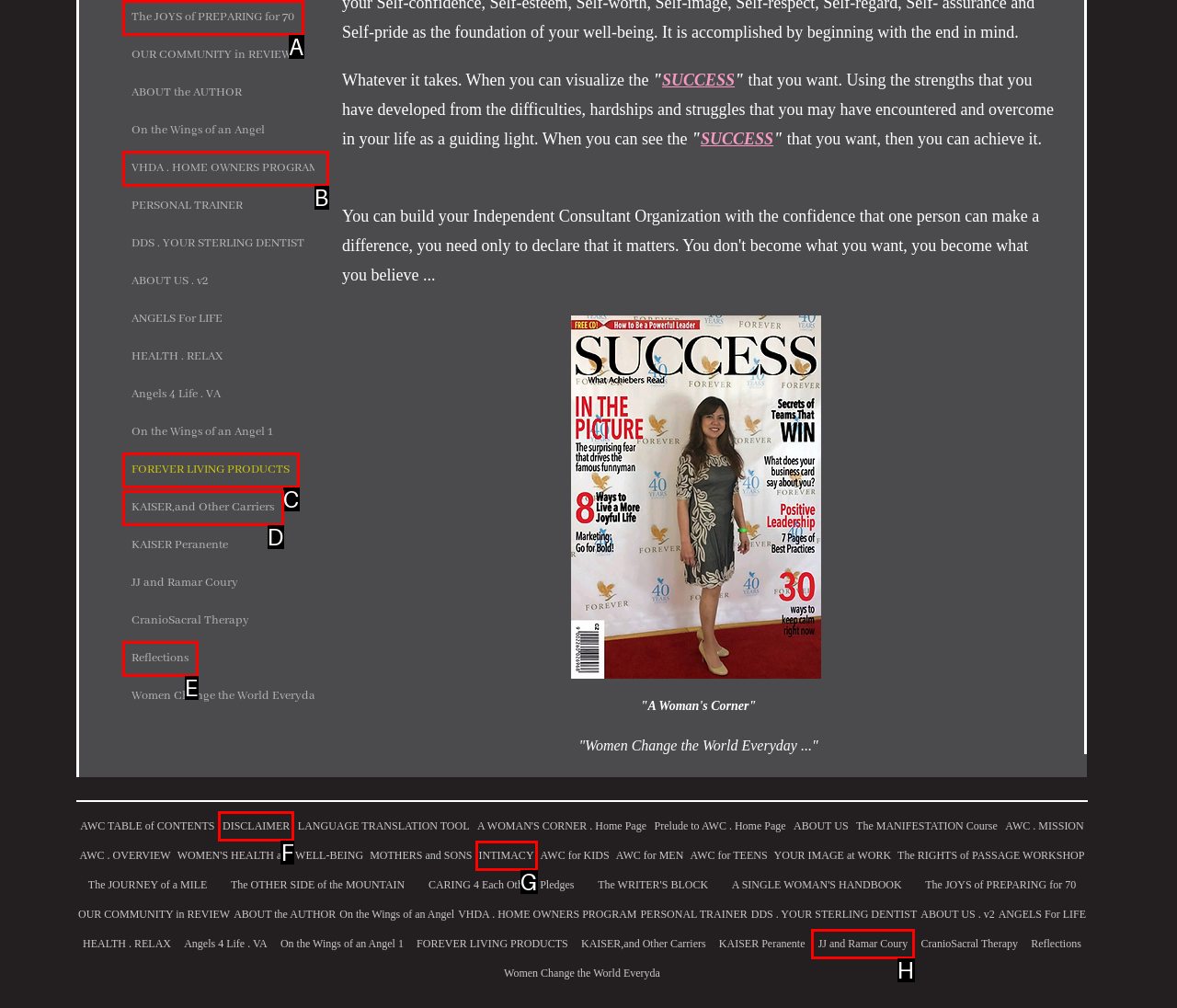Based on the element description: INTIMACY, choose the best matching option. Provide the letter of the option directly.

G